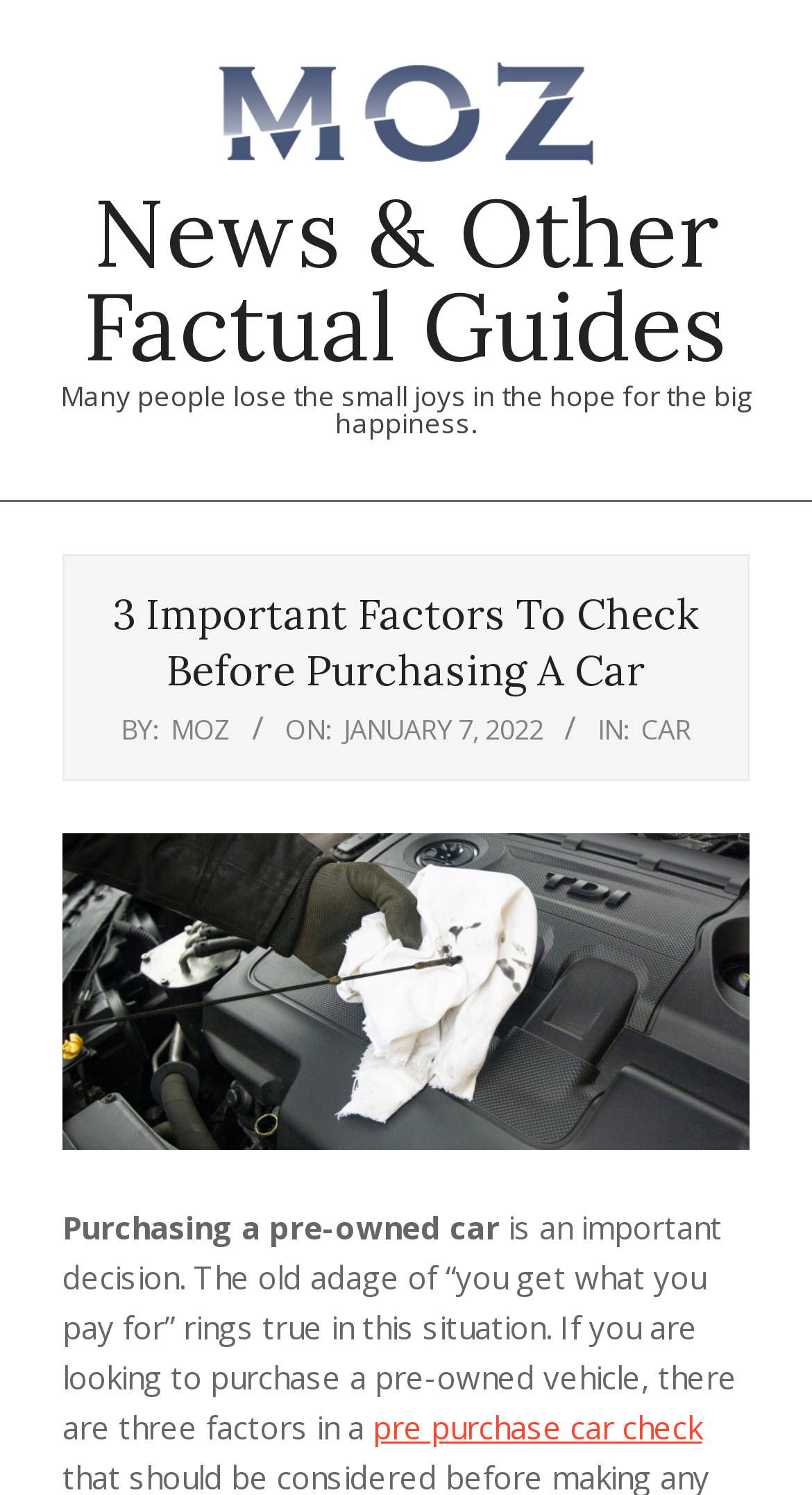When was the article published?
Based on the image, respond with a single word or phrase.

Friday, January 7, 2022, 12:59 pm